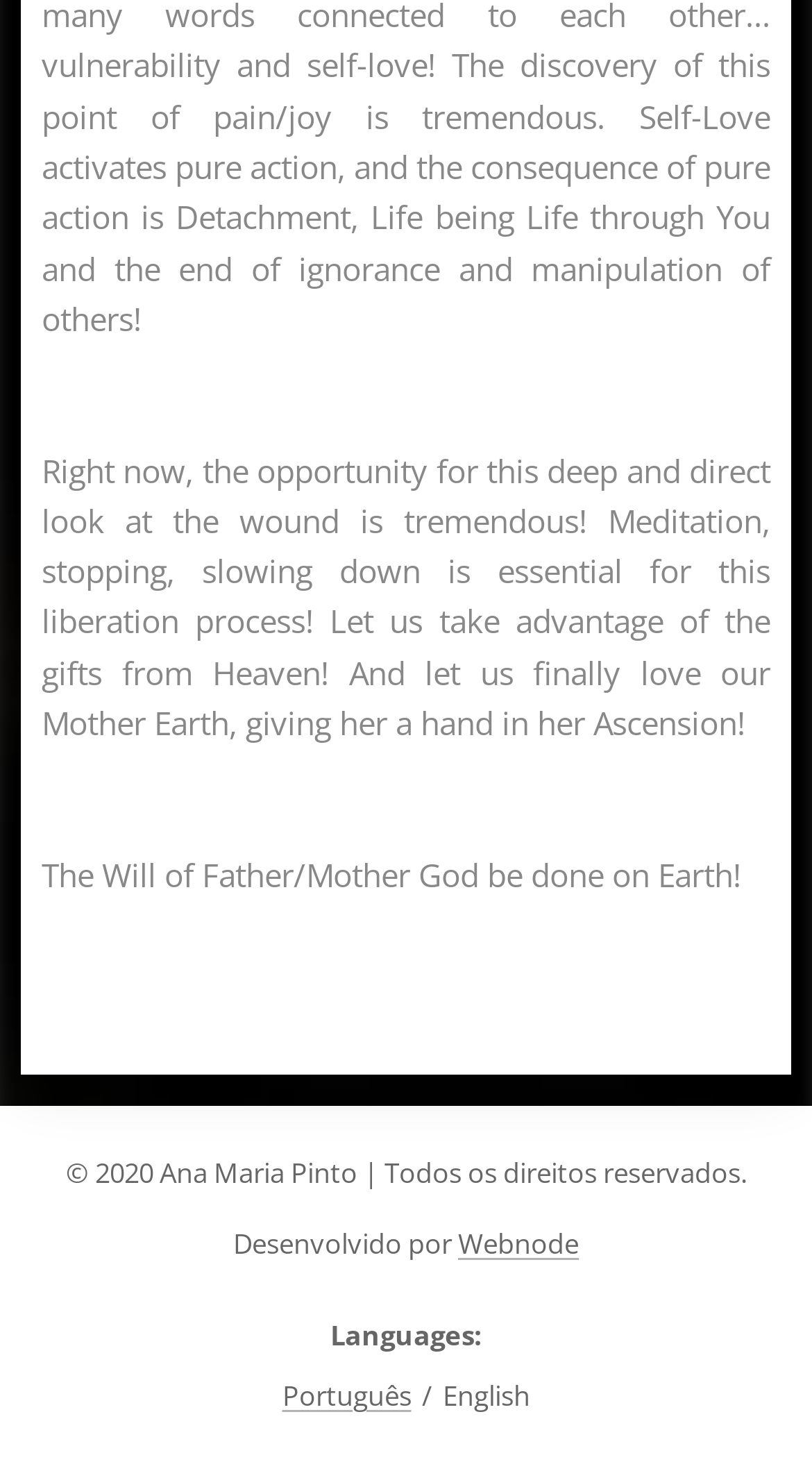Give a one-word or one-phrase response to the question: 
Who owns the copyright?

Ana Maria Pinto